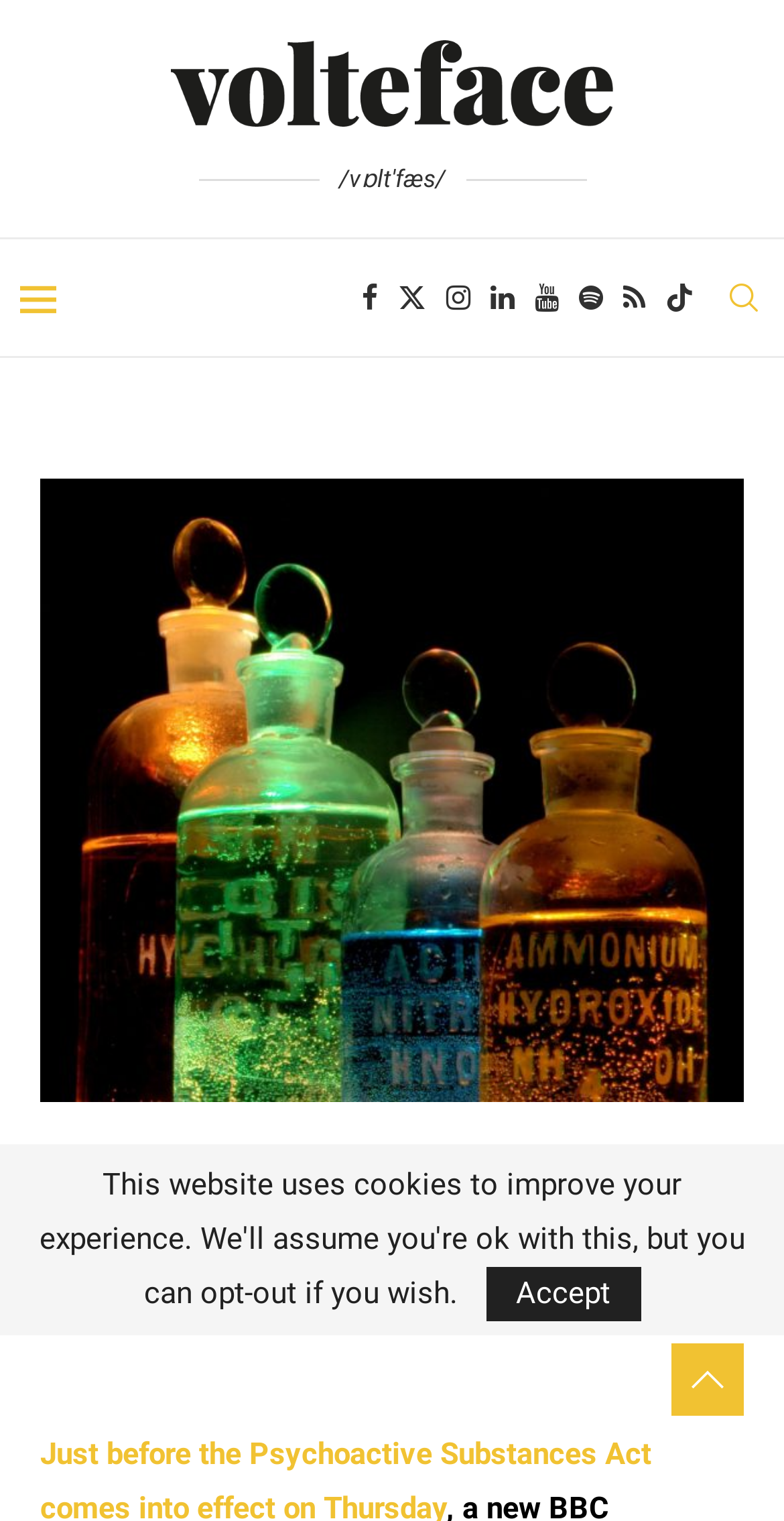Locate the bounding box coordinates of the element I should click to achieve the following instruction: "search for something".

[0.923, 0.157, 0.974, 0.234]